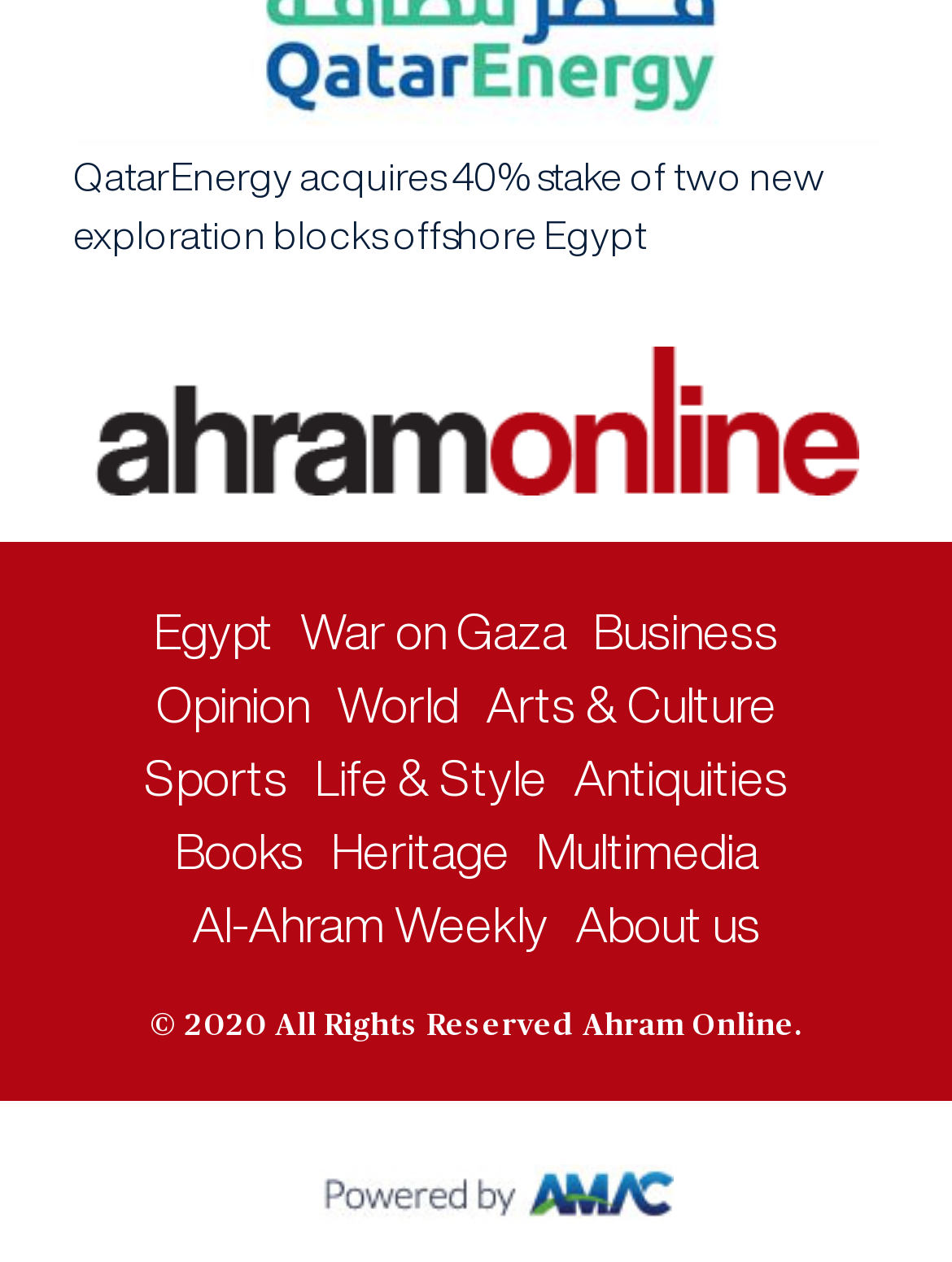Use the information in the screenshot to answer the question comprehensively: What is the copyright information at the bottom of the webpage?

The copyright information is located at the bottom of the webpage and states '2020 All Rights Reserved Ahram Online', indicating that the content on the webpage is owned by Ahram Online and is copyrighted.